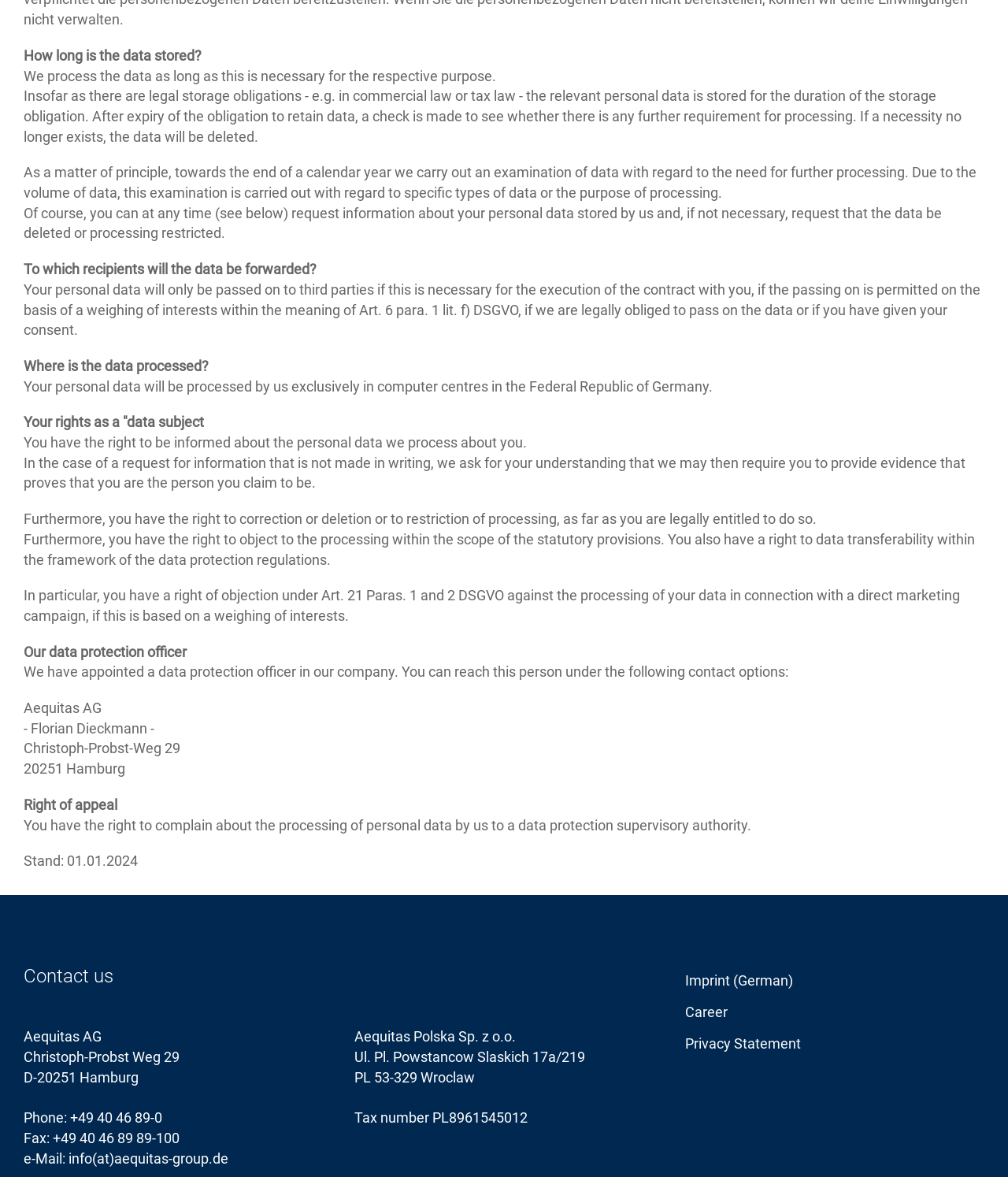Please provide a comprehensive response to the question below by analyzing the image: 
What rights do data subjects have?

According to the webpage, data subjects have the right to be informed about the personal data processed about them, which is one of the rights mentioned on the webpage.